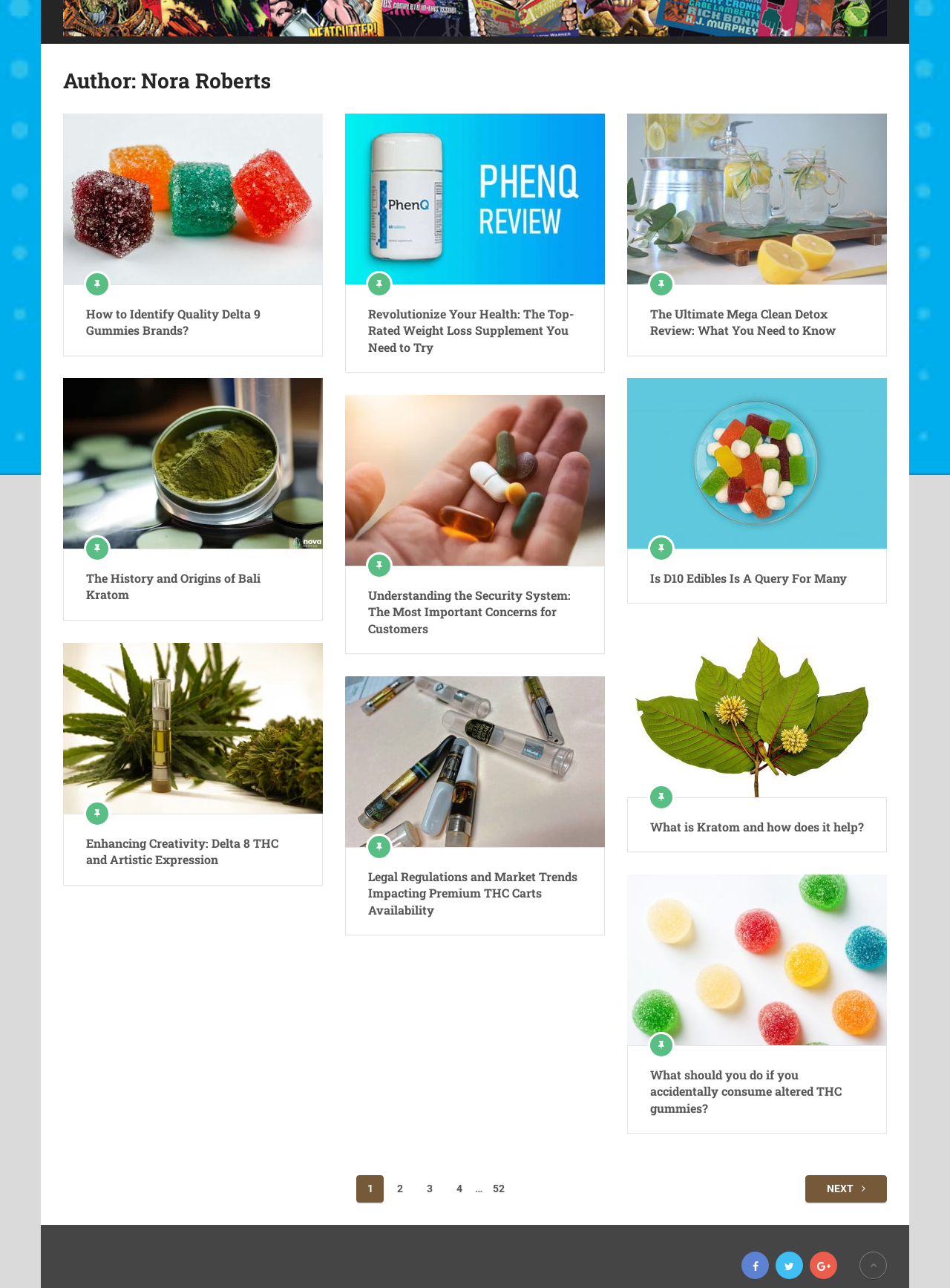Predict the bounding box of the UI element that fits this description: "Next".

[0.848, 0.912, 0.934, 0.933]